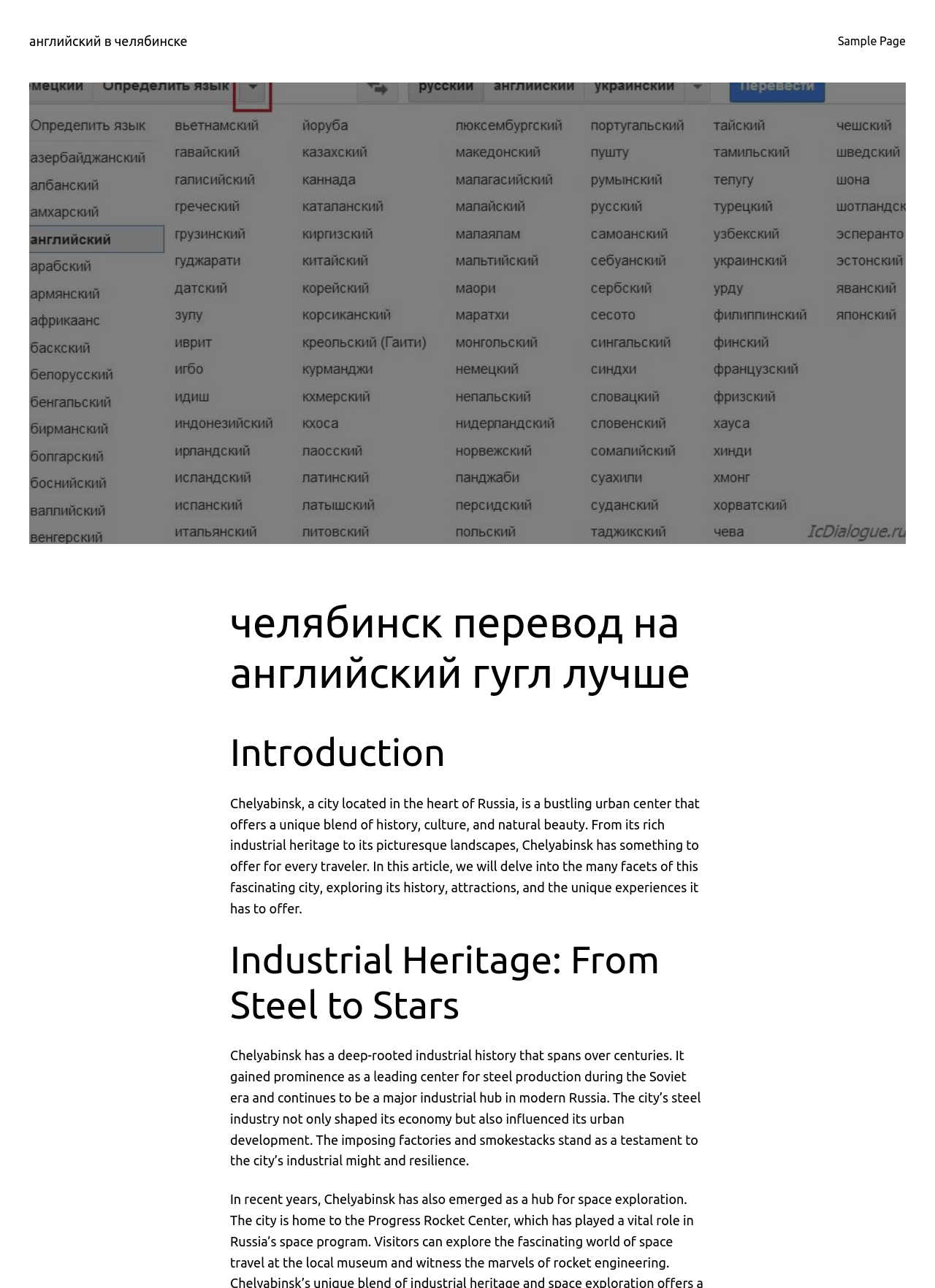Give a one-word or short-phrase answer to the following question: 
What is the city located in the heart of?

Russia